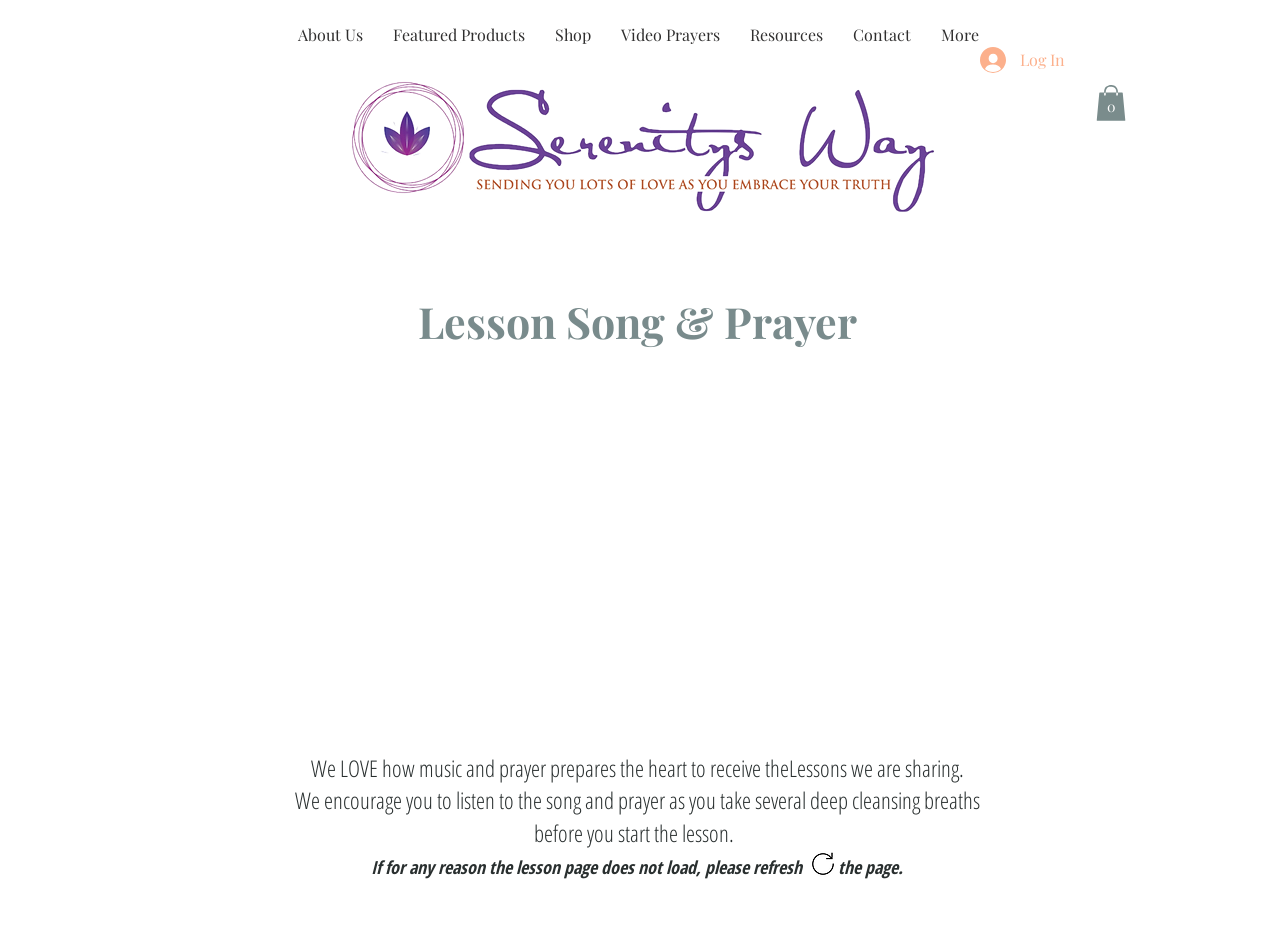Identify the bounding box coordinates of the area that should be clicked in order to complete the given instruction: "Search this website". The bounding box coordinates should be four float numbers between 0 and 1, i.e., [left, top, right, bottom].

None